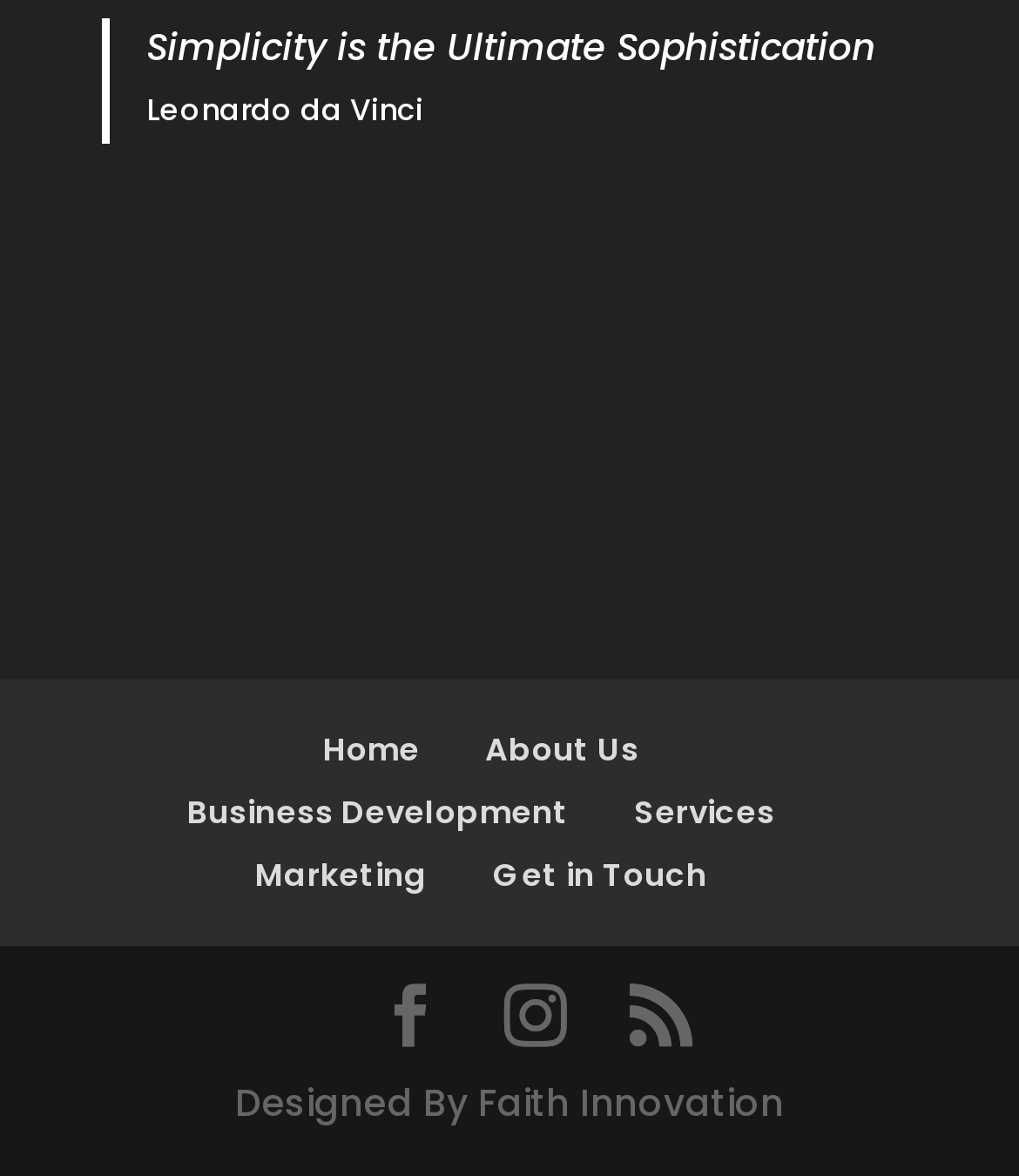Predict the bounding box coordinates of the area that should be clicked to accomplish the following instruction: "get in touch with us". The bounding box coordinates should consist of four float numbers between 0 and 1, i.e., [left, top, right, bottom].

[0.483, 0.724, 0.694, 0.762]